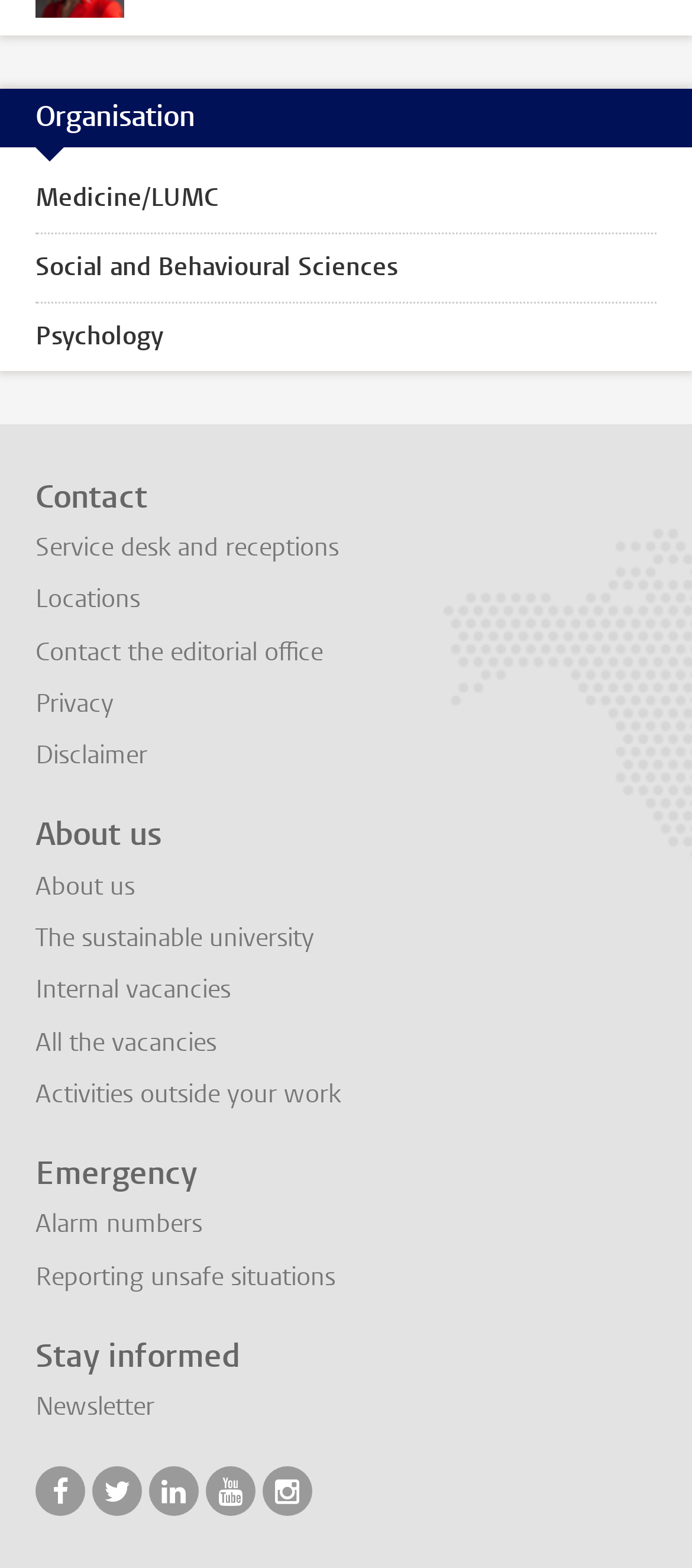Determine the bounding box coordinates of the clickable element necessary to fulfill the instruction: "Go to Medicine/LUMC". Provide the coordinates as four float numbers within the 0 to 1 range, i.e., [left, top, right, bottom].

[0.0, 0.105, 1.0, 0.148]